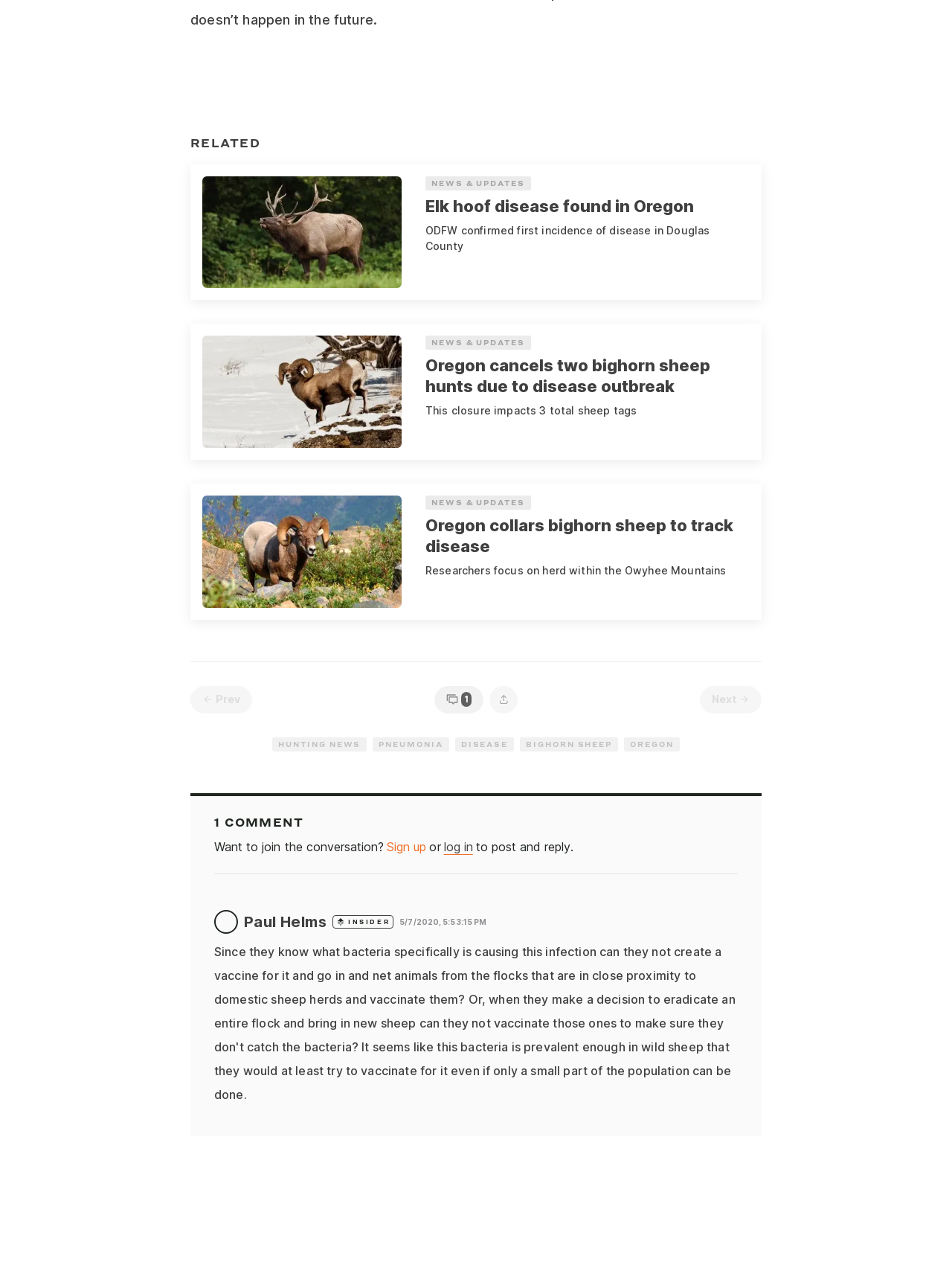Extract the bounding box coordinates of the UI element described by: "parent_node: Copy Link aria-label="Share"". The coordinates should include four float numbers ranging from 0 to 1, e.g., [left, top, right, bottom].

[0.514, 0.535, 0.544, 0.557]